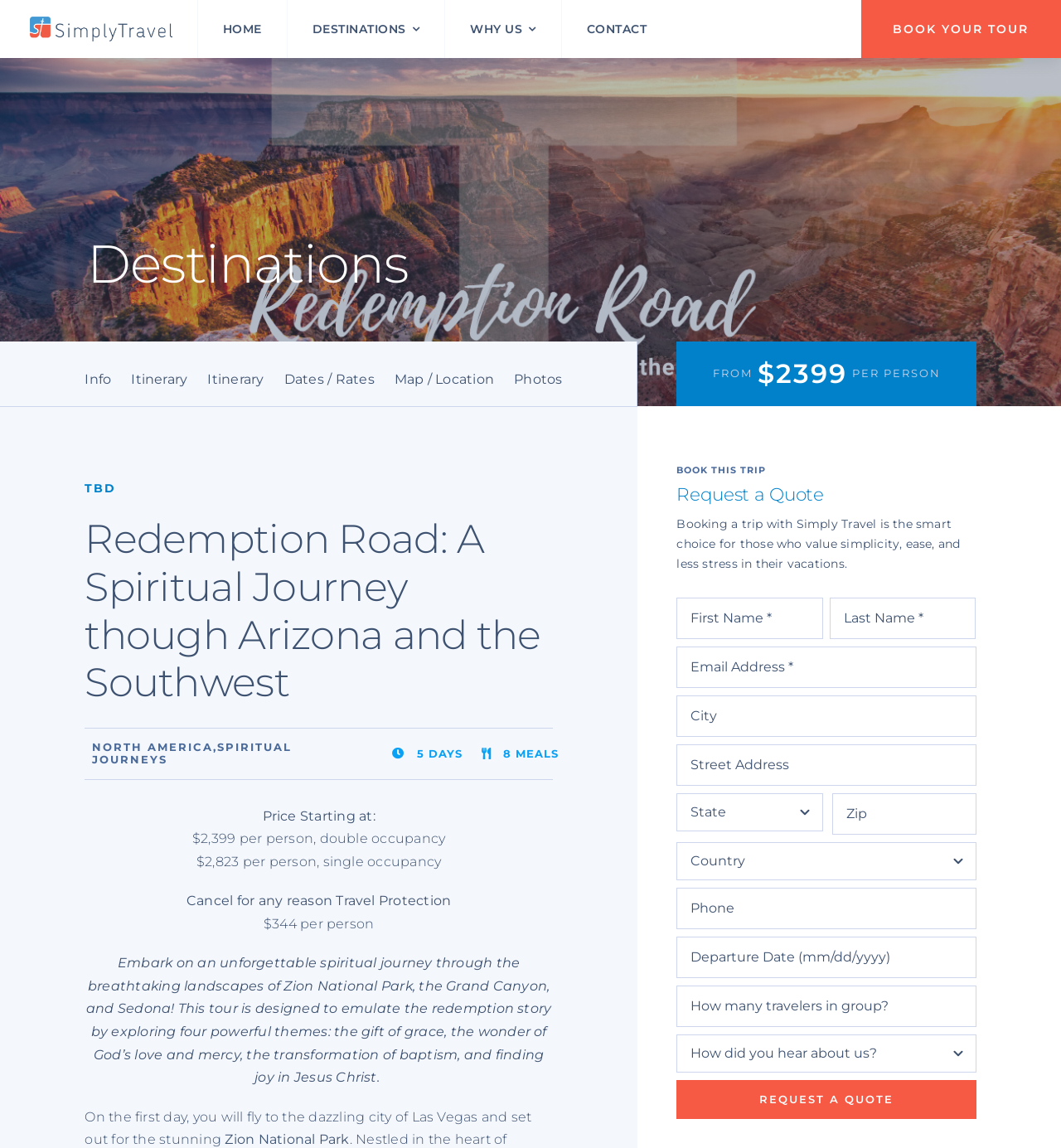Please answer the following question using a single word or phrase: 
What is the purpose of the 'REQUEST A QUOTE' button?

To request a quote for the tour